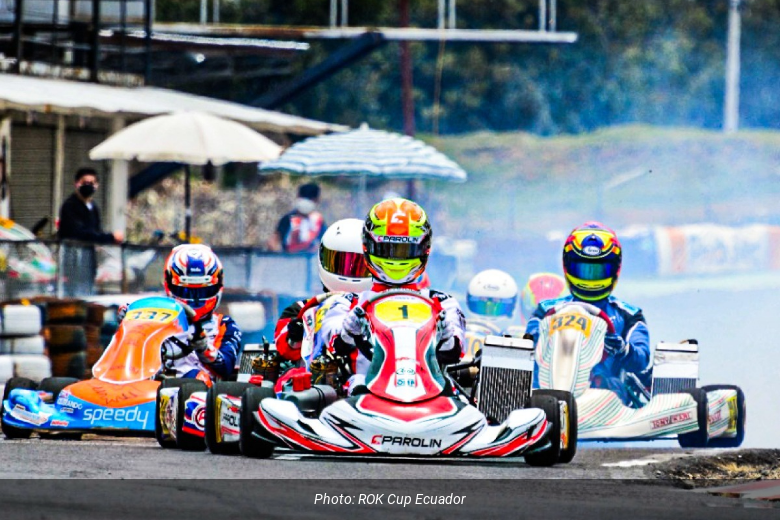What is surrounding the karts in the image? From the image, respond with a single word or brief phrase.

Tire smoke